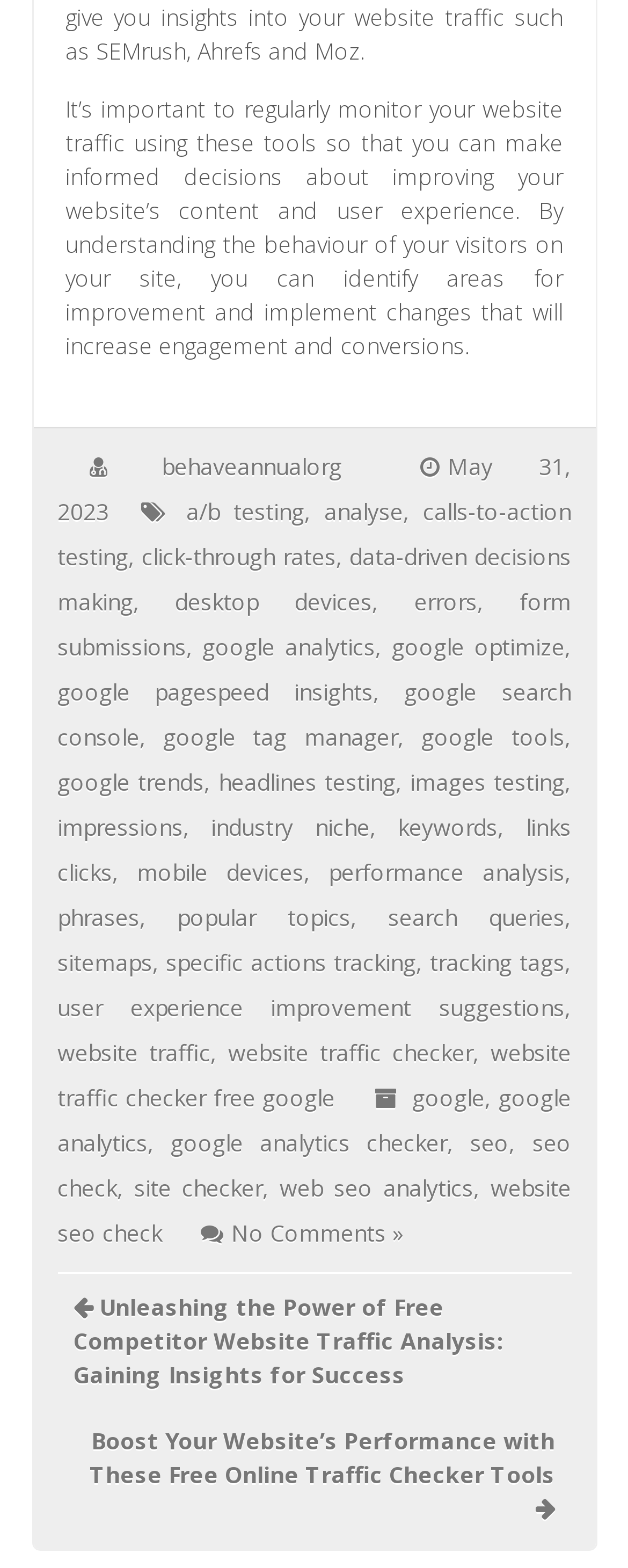Using the information shown in the image, answer the question with as much detail as possible: What is the topic of the article below the table?

The topic of the article below the table can be determined by examining the link text of the first link element below the table. The link text is 'Unleashing the Power of Free Competitor Website Traffic Analysis: Gaining Insights for Success', which indicates that the topic of the article is related to free competitor website traffic analysis.